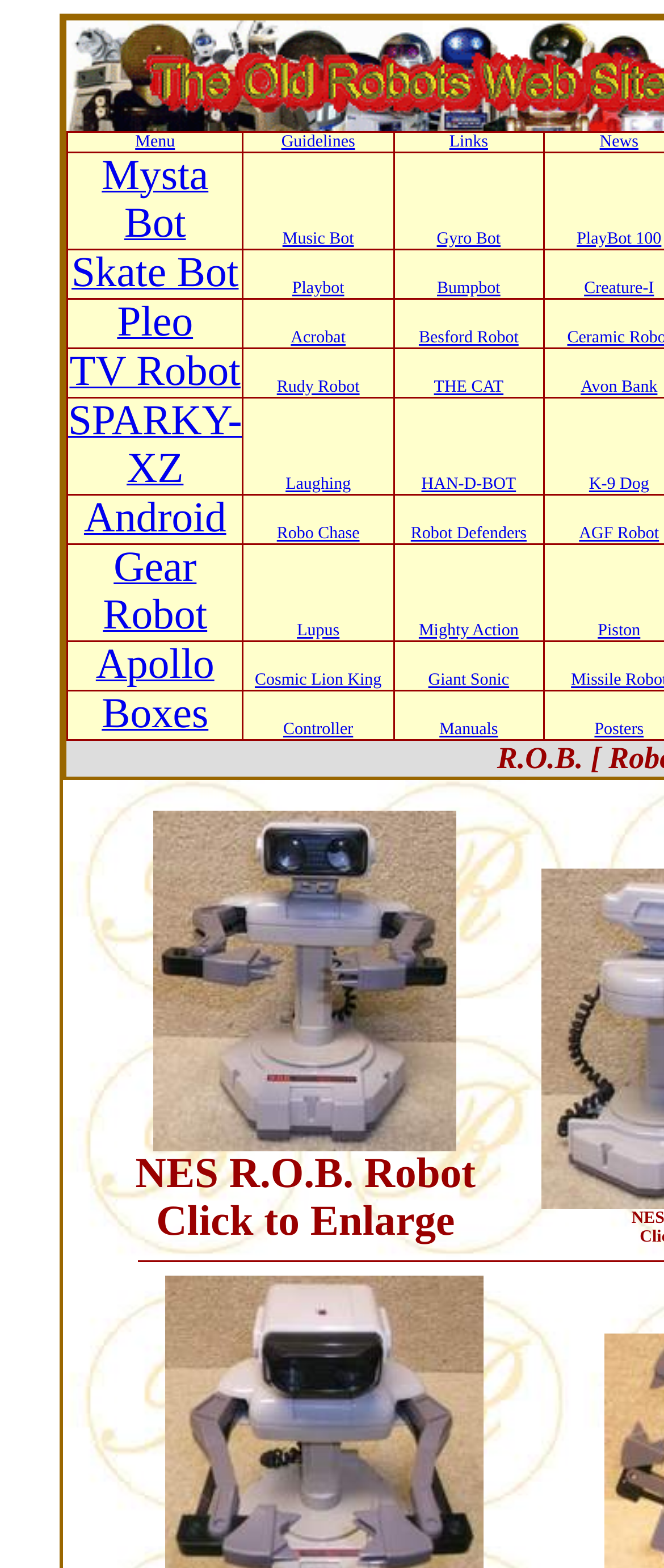Determine the bounding box coordinates for the element that should be clicked to follow this instruction: "Check out PlayBot 100". The coordinates should be given as four float numbers between 0 and 1, in the format [left, top, right, bottom].

[0.869, 0.141, 0.996, 0.16]